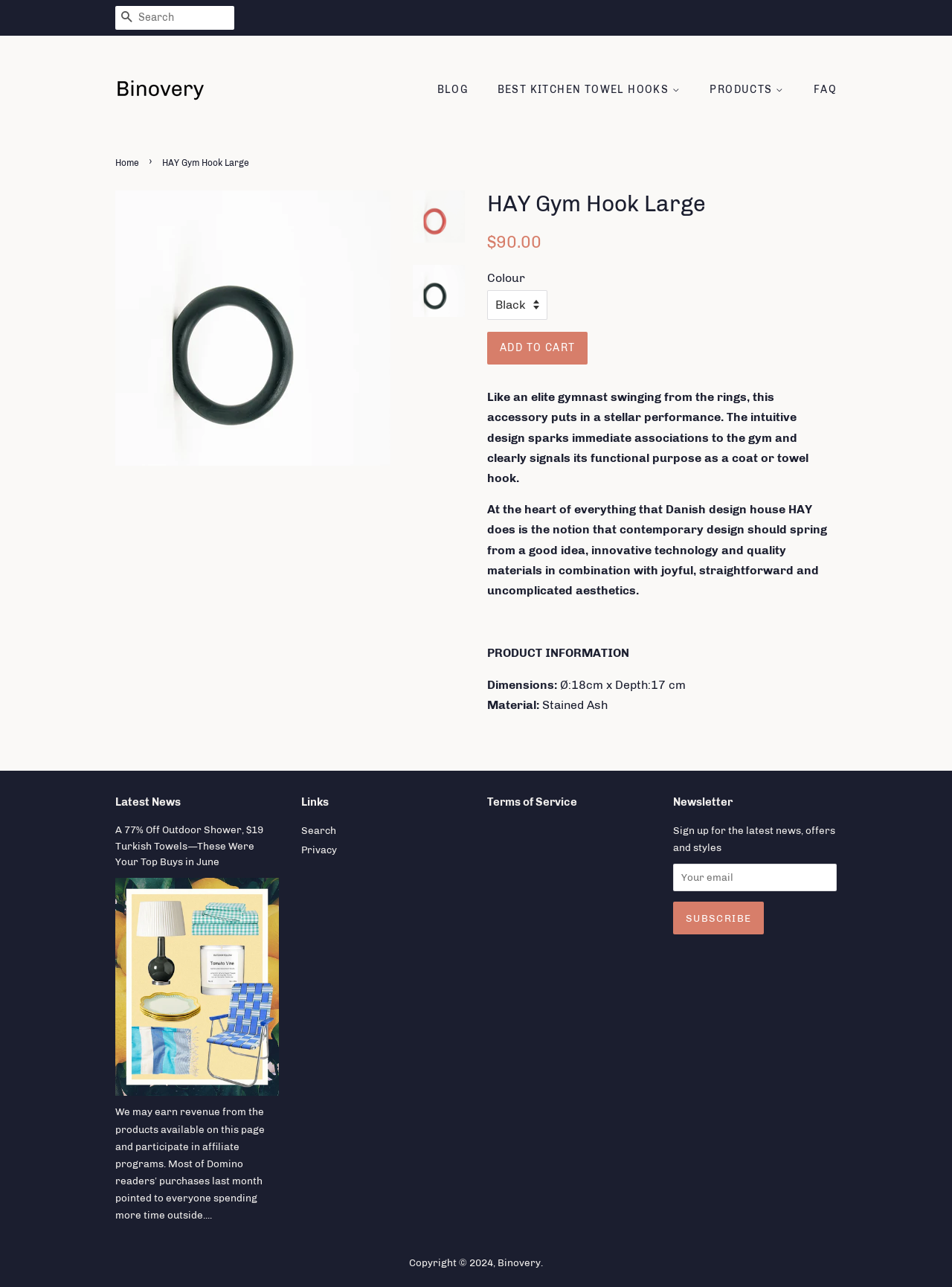What is the title or heading displayed on the webpage?

HAY Gym Hook Large